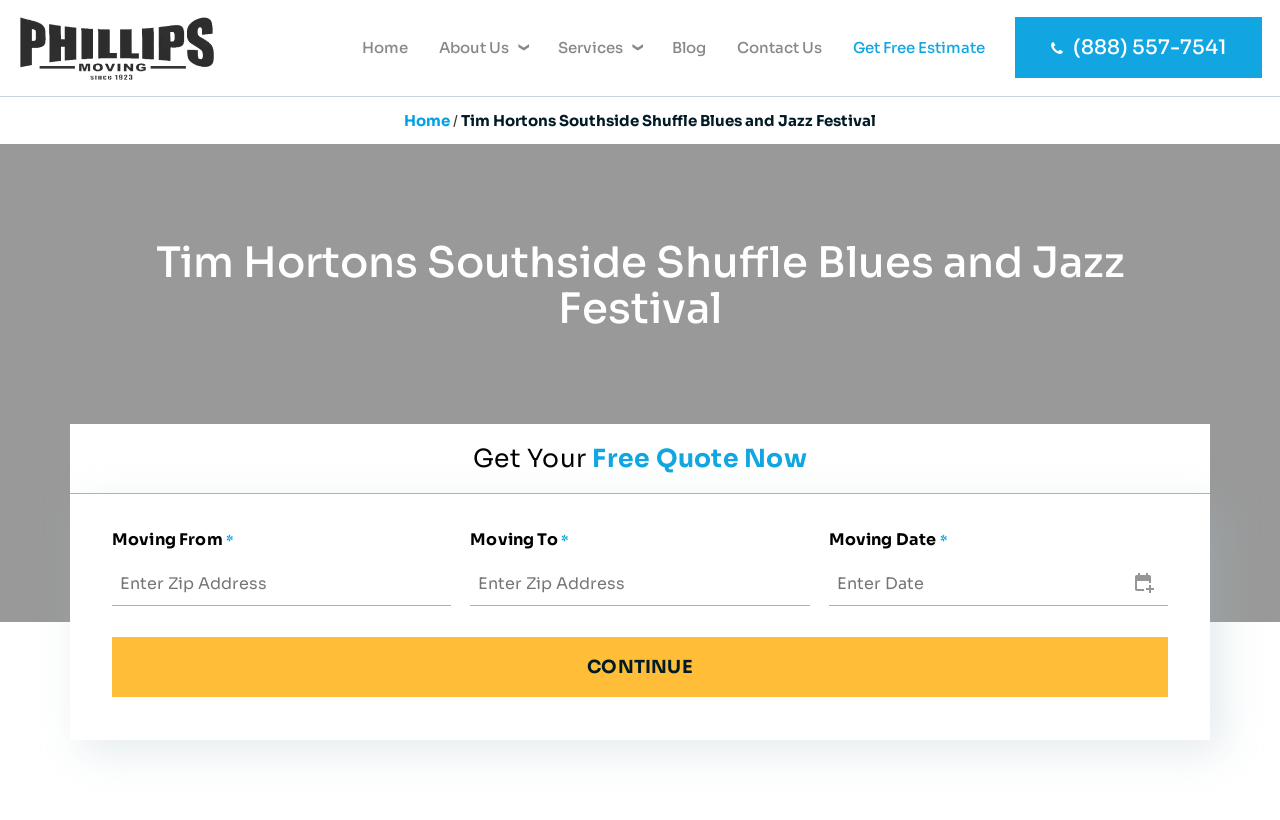Show the bounding box coordinates of the element that should be clicked to complete the task: "Call the phone number".

[0.793, 0.02, 0.986, 0.095]